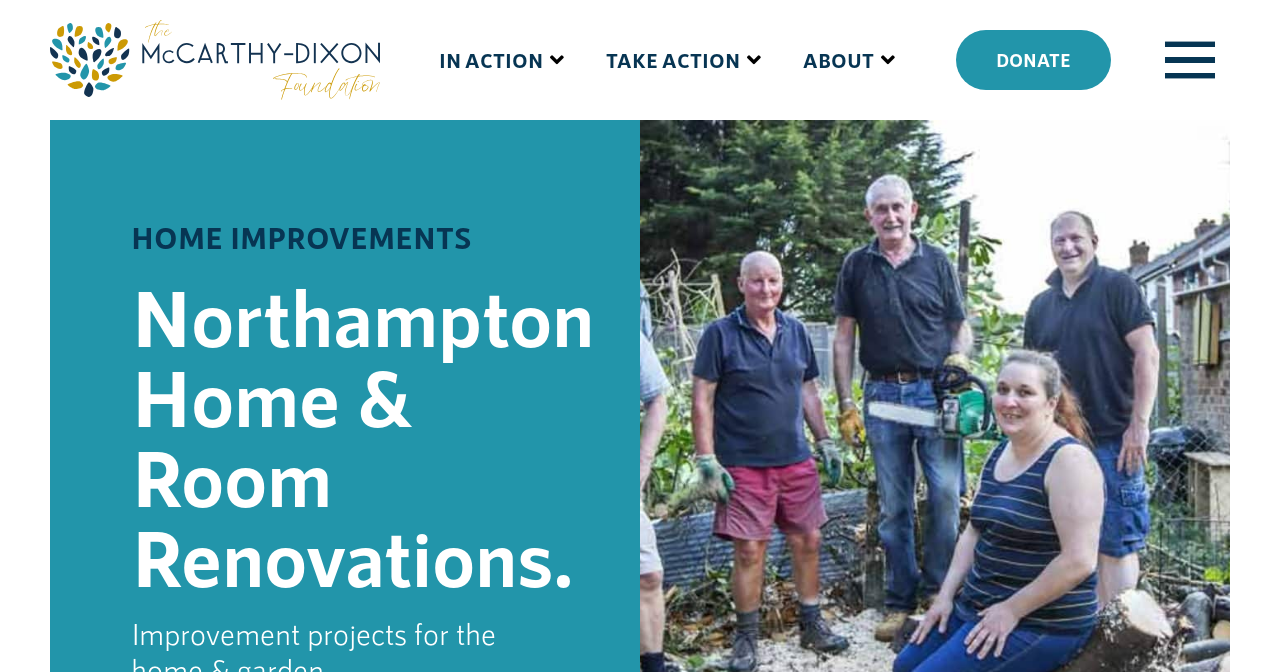How many main navigation items are there? Examine the screenshot and reply using just one word or a brief phrase.

3